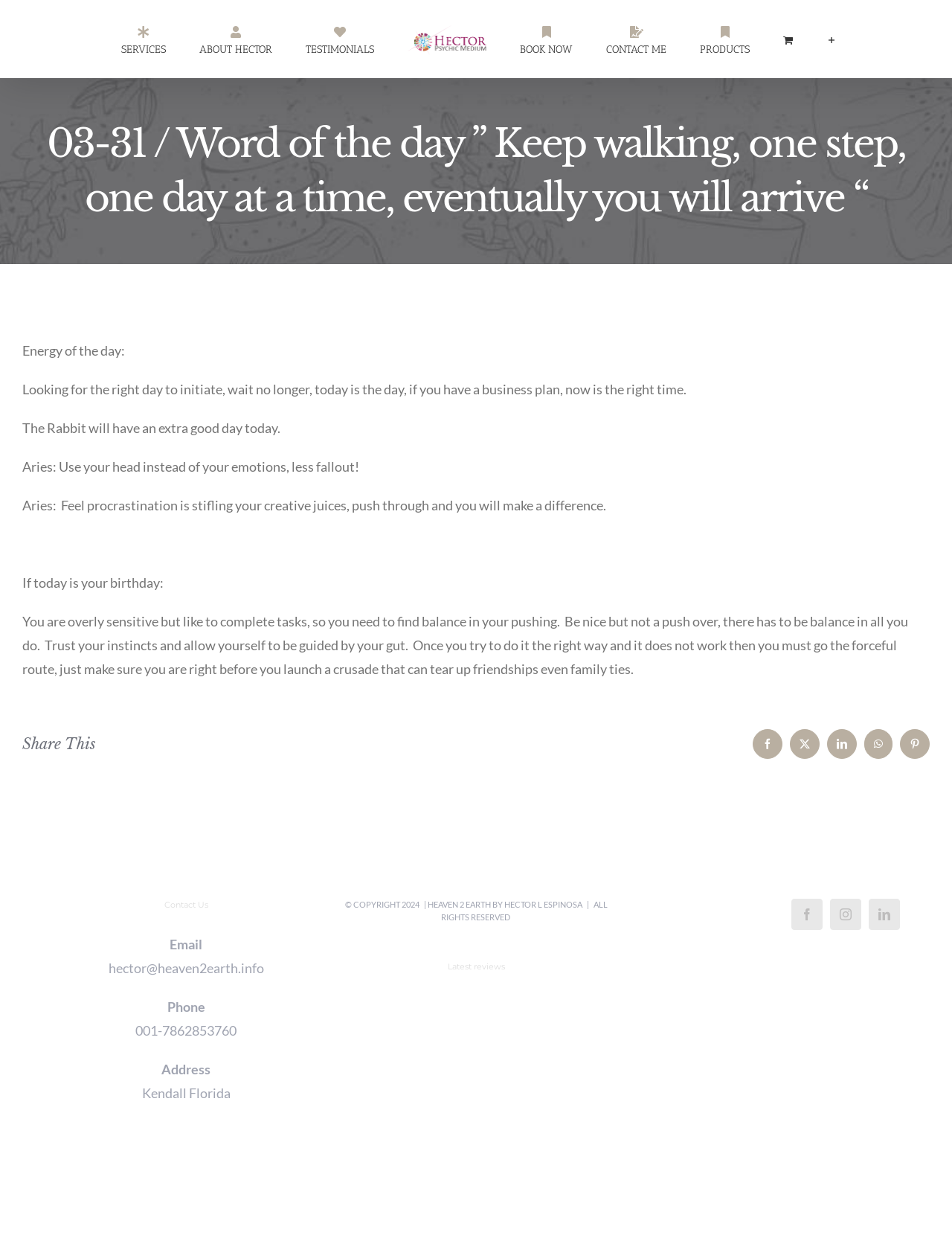Generate a detailed explanation of the webpage's features and information.

This webpage is about Heaven2Earth by Hector Espinosa, a spiritual guidance service. At the top, there is a navigation menu with links to SERVICES, ABOUT HECTOR, TESTIMONIALS, and more. Below the navigation menu, there is a page title bar with the title "03-31 / Word of the day 'Keep walking, one step, one day at a time, eventually you will arrive'". 

The main content area is divided into two sections. The left section contains a series of short paragraphs with spiritual guidance and advice, including a message for people born on this day. The right section has a heading "Share This" with links to share the content on social media platforms like Facebook, LinkedIn, and WhatsApp.

Below the main content area, there is a section with contact information, including an email address, phone number, and address in Kendall, Florida. There is also a copyright notice and links to the service's social media profiles.

At the bottom of the page, there is a section with the latest reviews, which appears to be an iframe containing external content. Finally, there is a "Go to Top" link at the very bottom of the page.